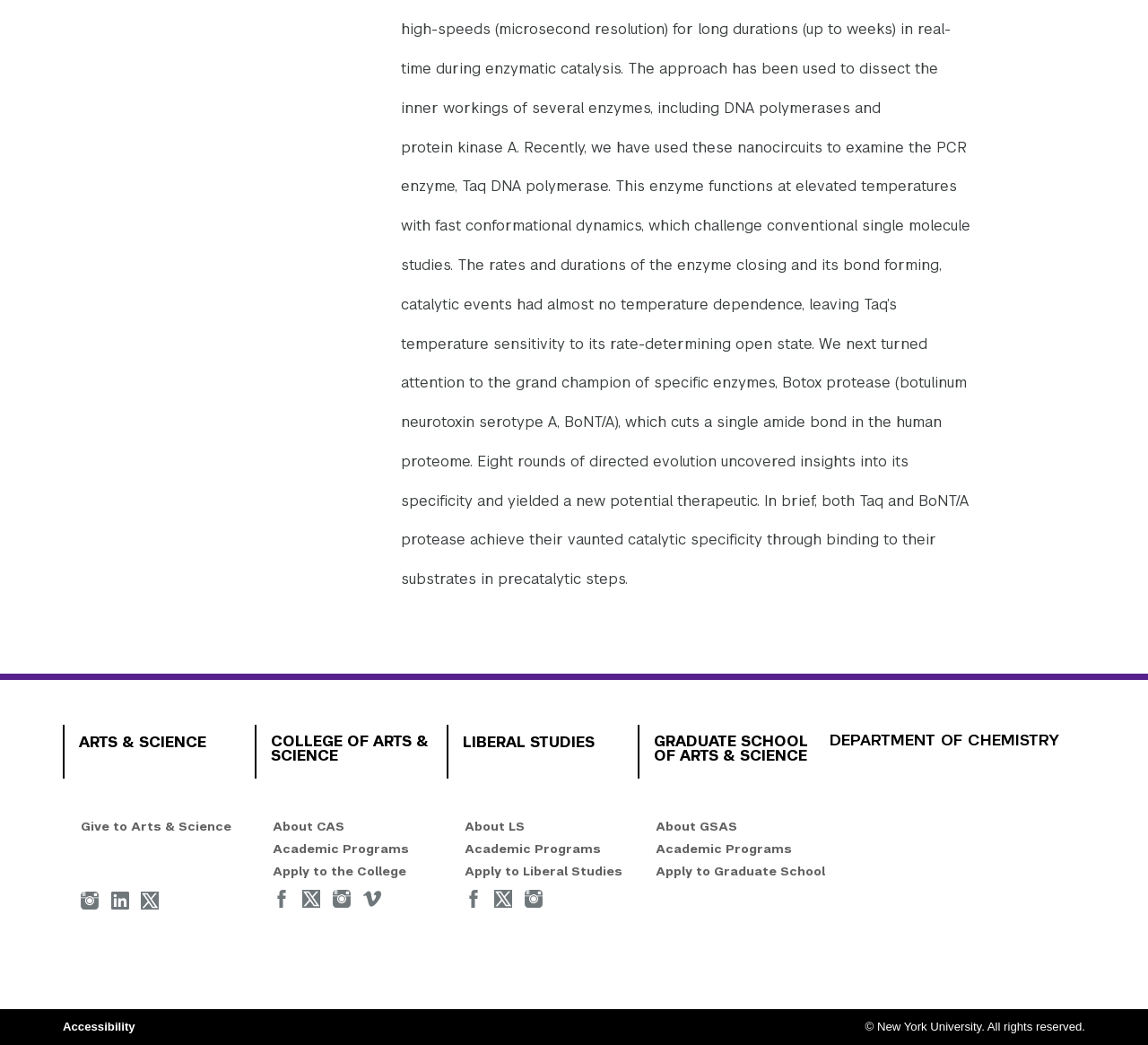What is the department mentioned at the bottom of the page? Analyze the screenshot and reply with just one word or a short phrase.

Department of Chemistry